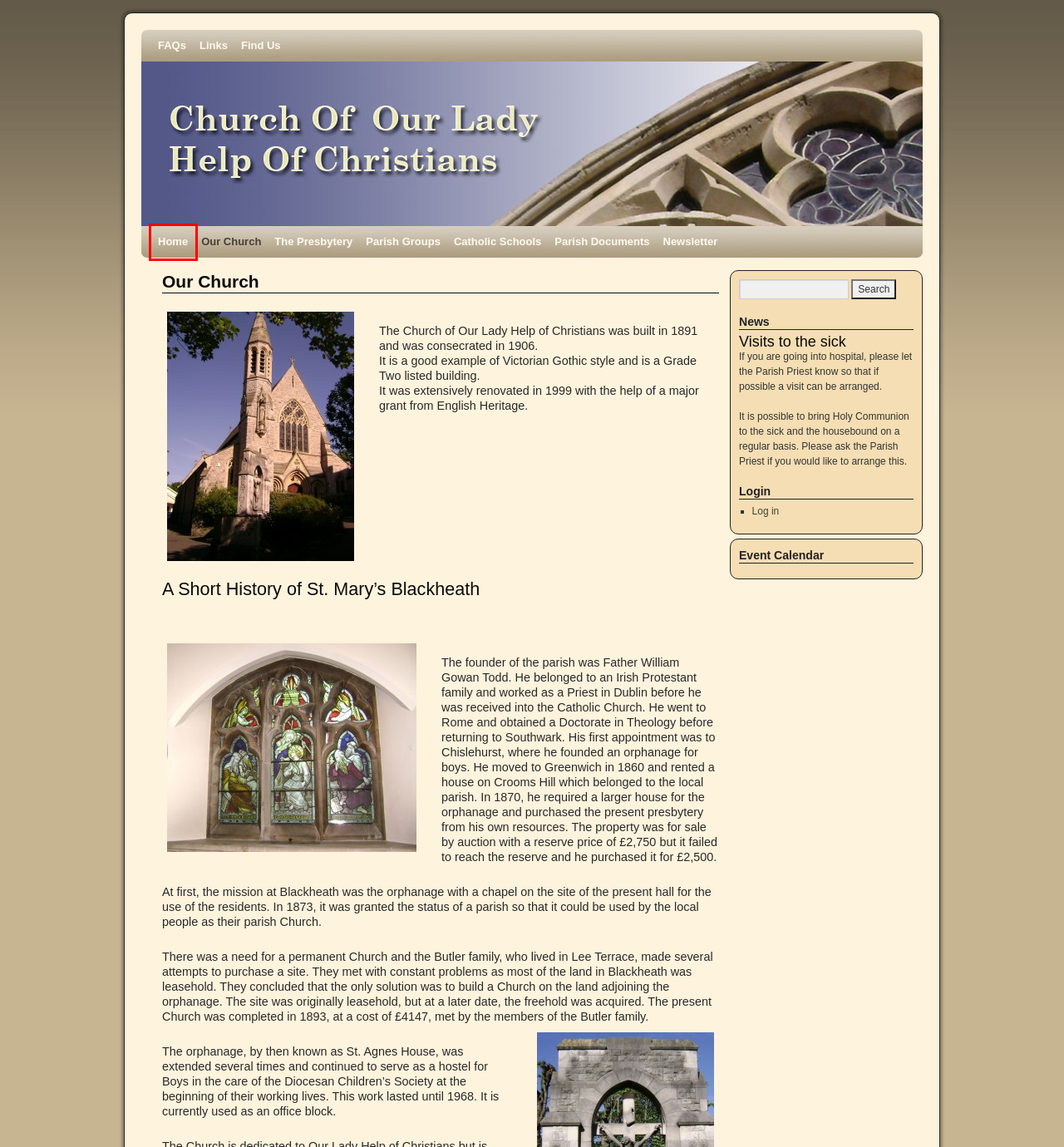You have received a screenshot of a webpage with a red bounding box indicating a UI element. Please determine the most fitting webpage description that matches the new webpage after clicking on the indicated element. The choices are:
A. St Mary's Roman Catholic Church | Blackheath, London, SE3 | church site
B. Newsletter | St Mary's Roman Catholic Church | Blackheath, London, SE3
C. The Presbytery | St Mary's Roman Catholic Church | Blackheath, London, SE3
D. Links | St Mary's Roman Catholic Church | Blackheath, London, SE3
E. Log In ‹ St Mary's Roman Catholic Church | Blackheath, London, SE3 — WordPress
F. Find Us | St Mary's Roman Catholic Church | Blackheath, London, SE3
G. Catholic Schools | St Mary's Roman Catholic Church | Blackheath, London, SE3
H. Parish Groups | St Mary's Roman Catholic Church | Blackheath, London, SE3

A